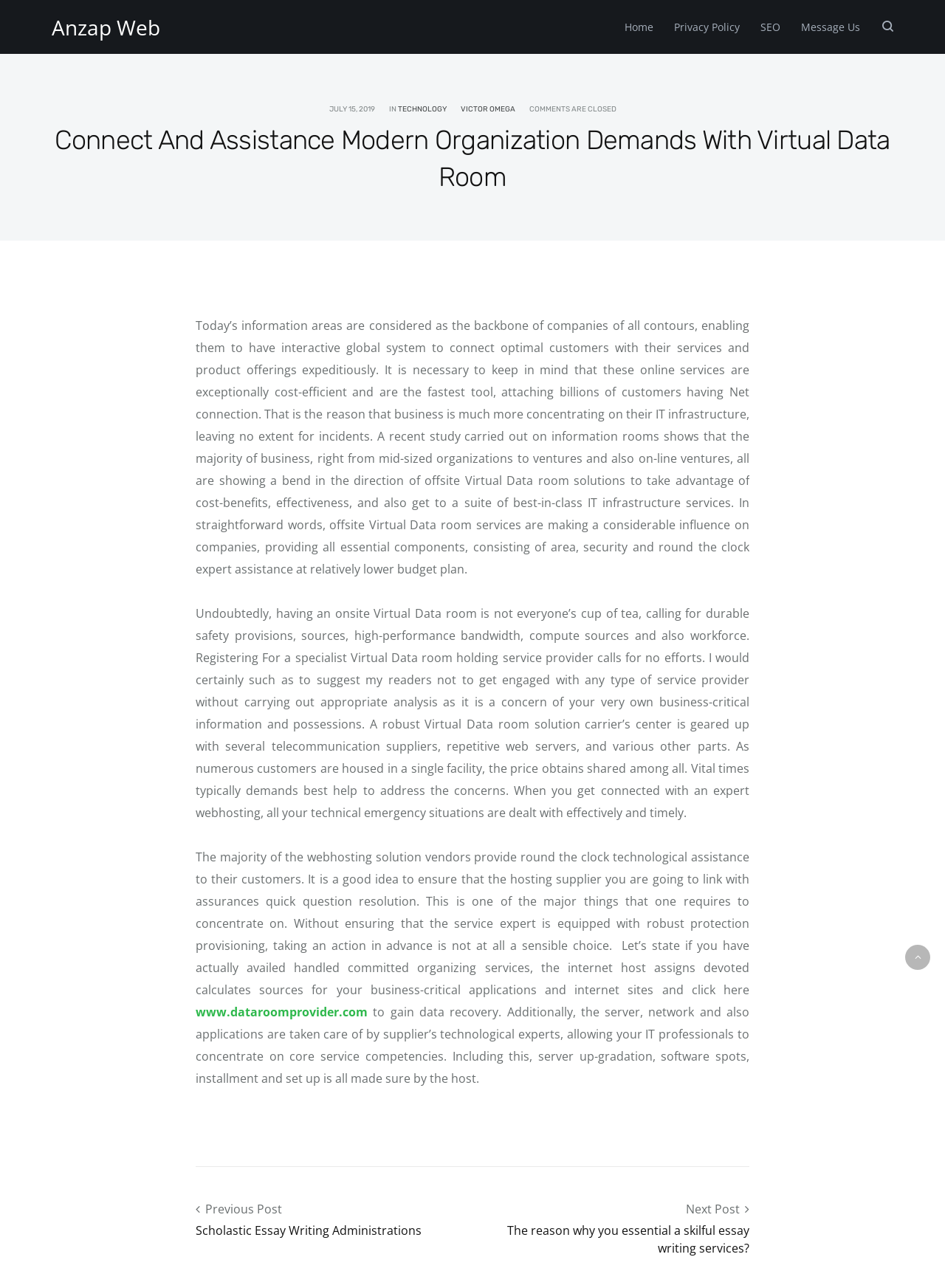Find the bounding box coordinates of the clickable element required to execute the following instruction: "Click on the 'Scholastic Essay Writing Administrations' link". Provide the coordinates as four float numbers between 0 and 1, i.e., [left, top, right, bottom].

[0.207, 0.949, 0.446, 0.961]